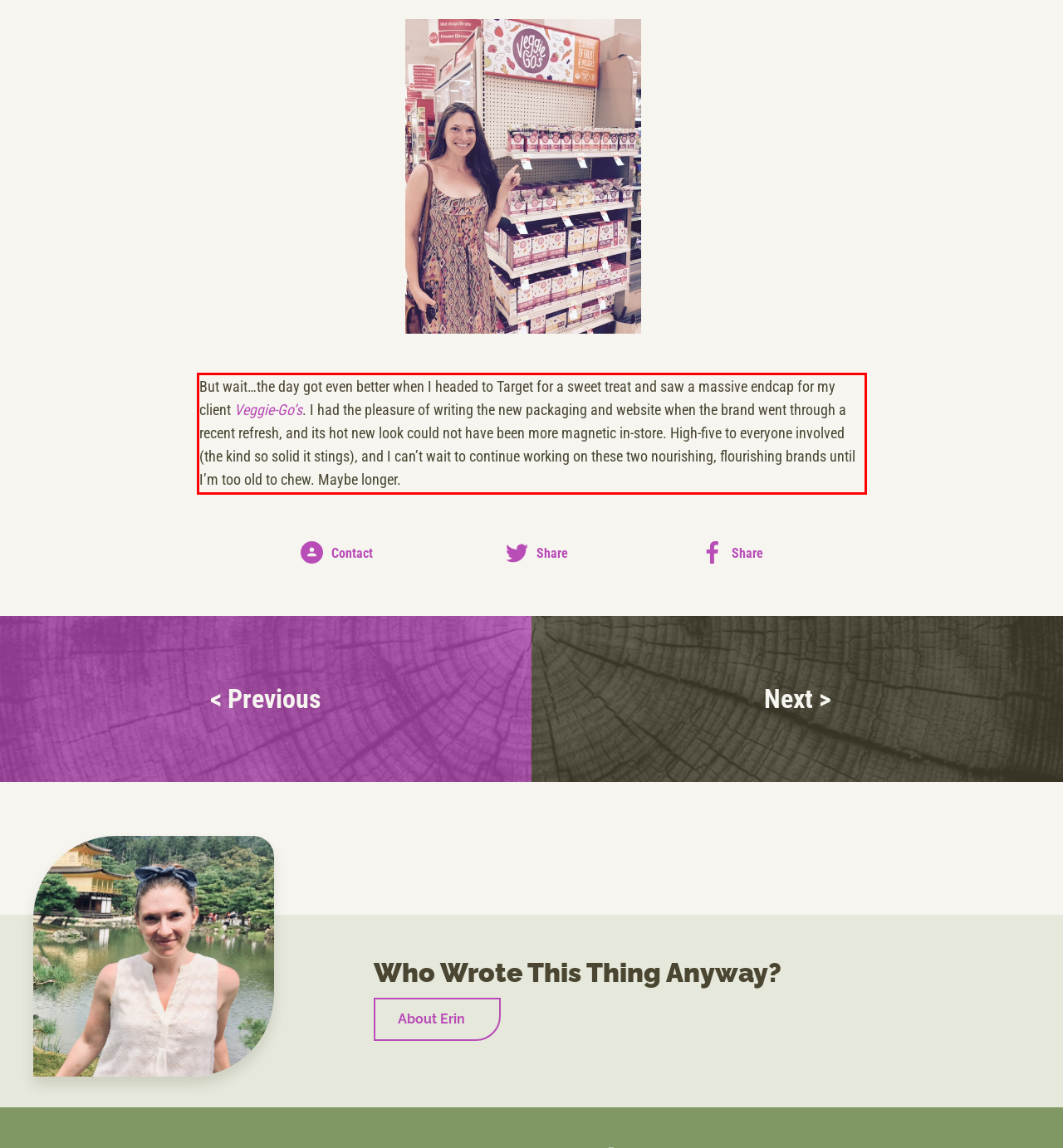Please examine the webpage screenshot and extract the text within the red bounding box using OCR.

But wait…the day got even better when I headed to Target for a sweet treat and saw a massive endcap for my client Veggie-Go’s. I had the pleasure of writing the new packaging and website when the brand went through a recent refresh, and its hot new look could not have been more magnetic in-store. High-five to everyone involved (the kind so solid it stings), and I can’t wait to continue working on these two nourishing, flourishing brands until I’m too old to chew. Maybe longer.